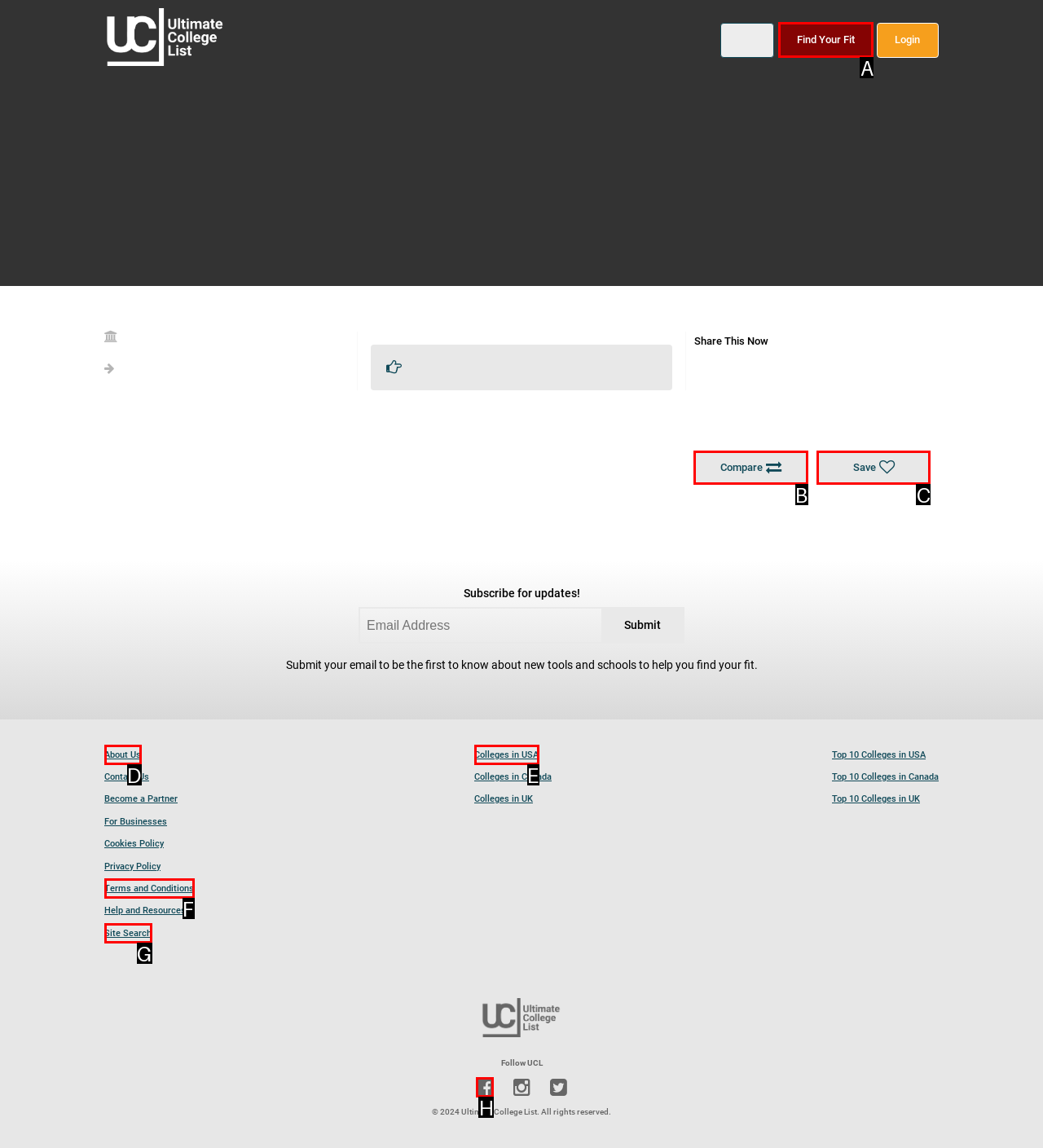Select the appropriate option that fits: Save
Reply with the letter of the correct choice.

C